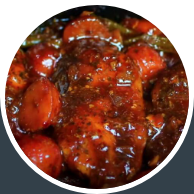Answer the question in one word or a short phrase:
Are the green beans crunchy?

Yes